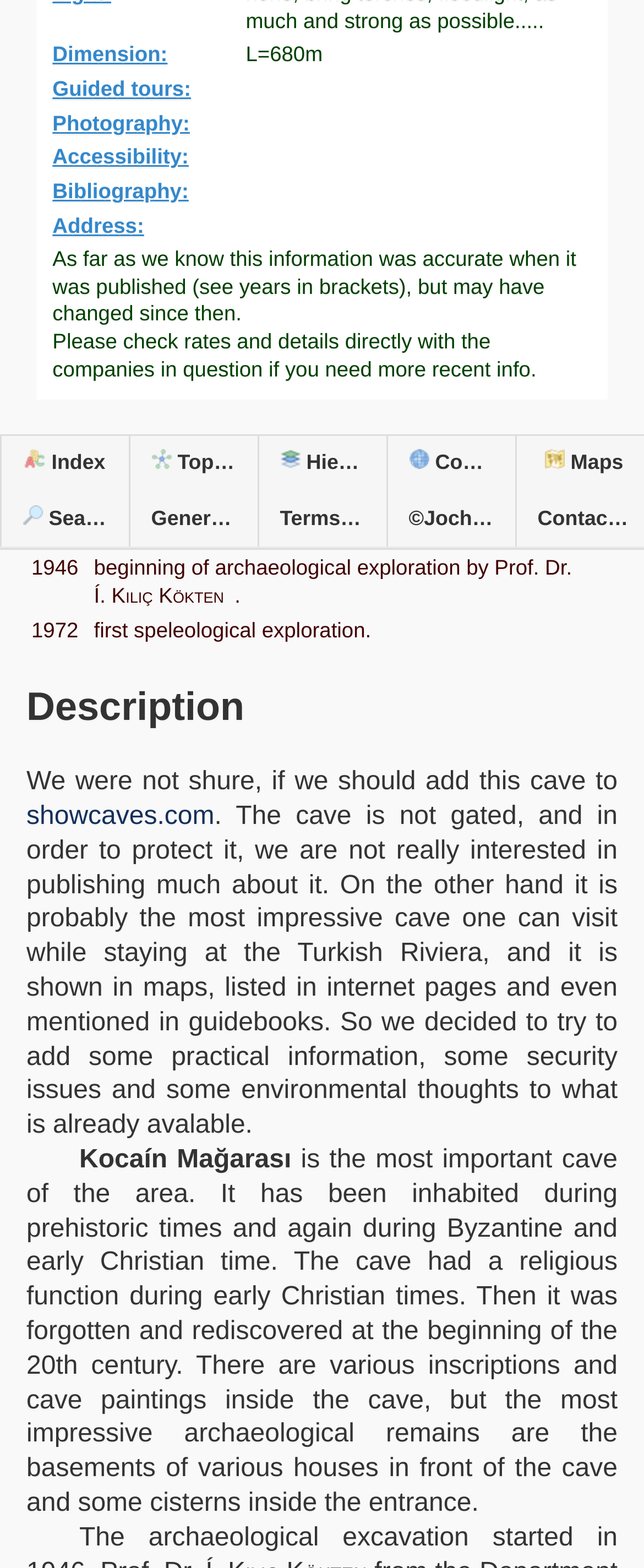Using the given element description, provide the bounding box coordinates (top-left x, top-left y, bottom-right x, bottom-right y) for the corresponding UI element in the screenshot: Dimension:

[0.081, 0.027, 0.277, 0.043]